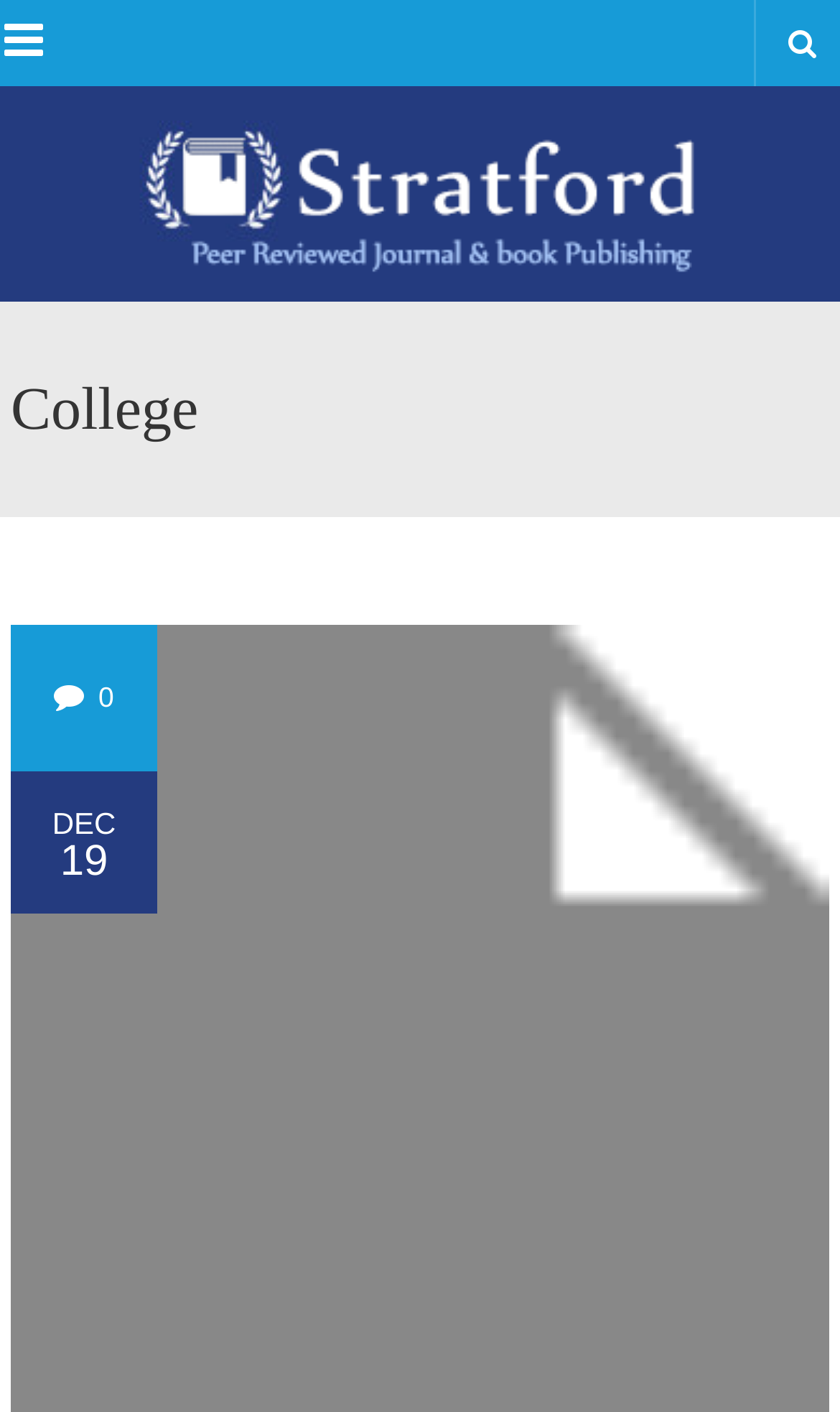Identify and provide the bounding box coordinates of the UI element described: "0". The coordinates should be formatted as [left, top, right, bottom], with each number being a float between 0 and 1.

[0.064, 0.482, 0.136, 0.505]